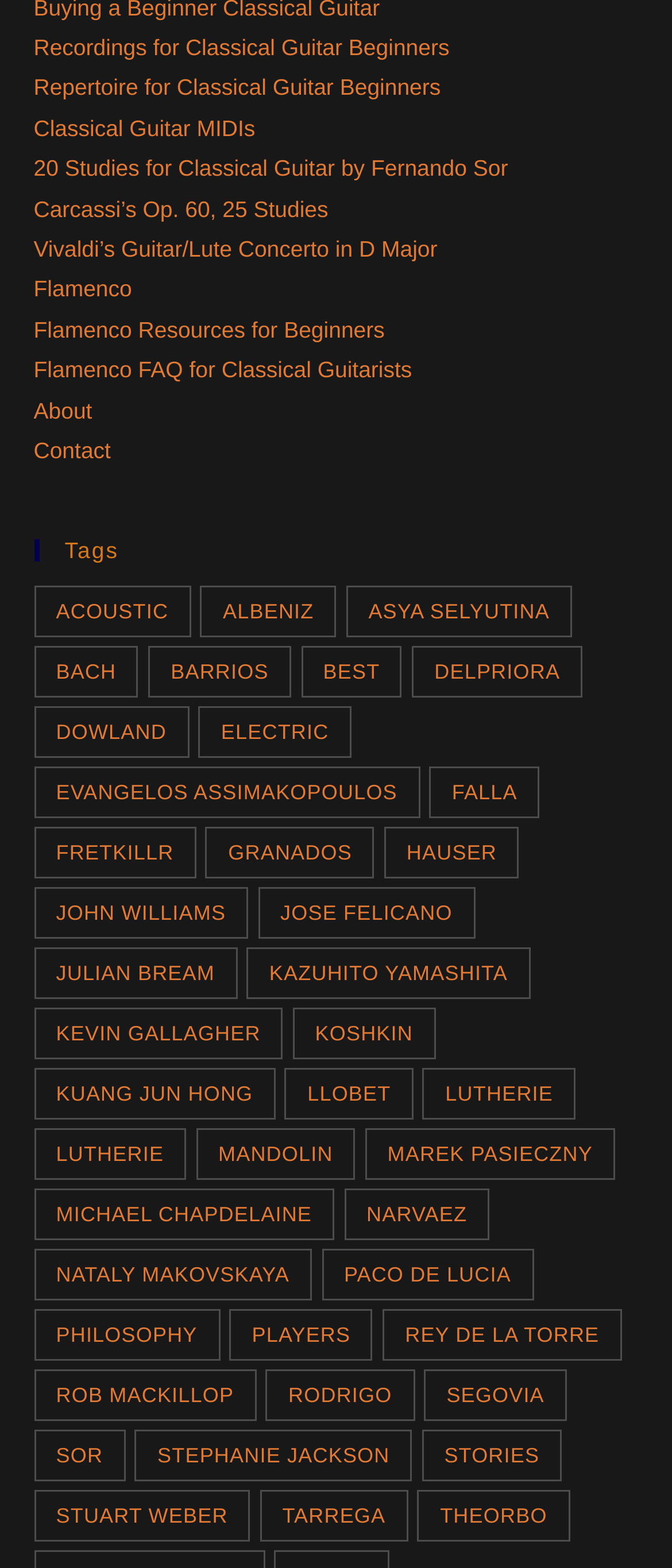Please determine the bounding box coordinates of the element's region to click for the following instruction: "Contact the website".

[0.05, 0.279, 0.165, 0.295]